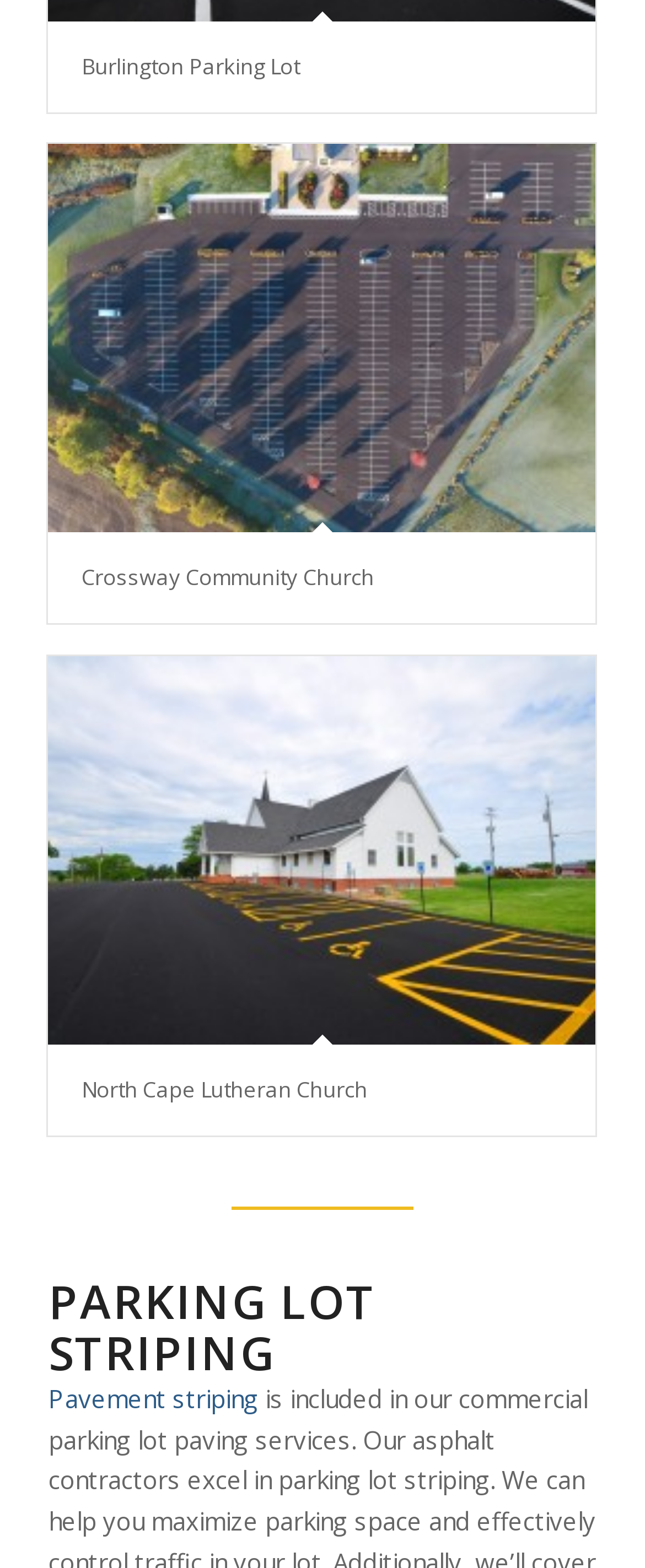Reply to the question with a single word or phrase:
How many articles are on the webpage?

3